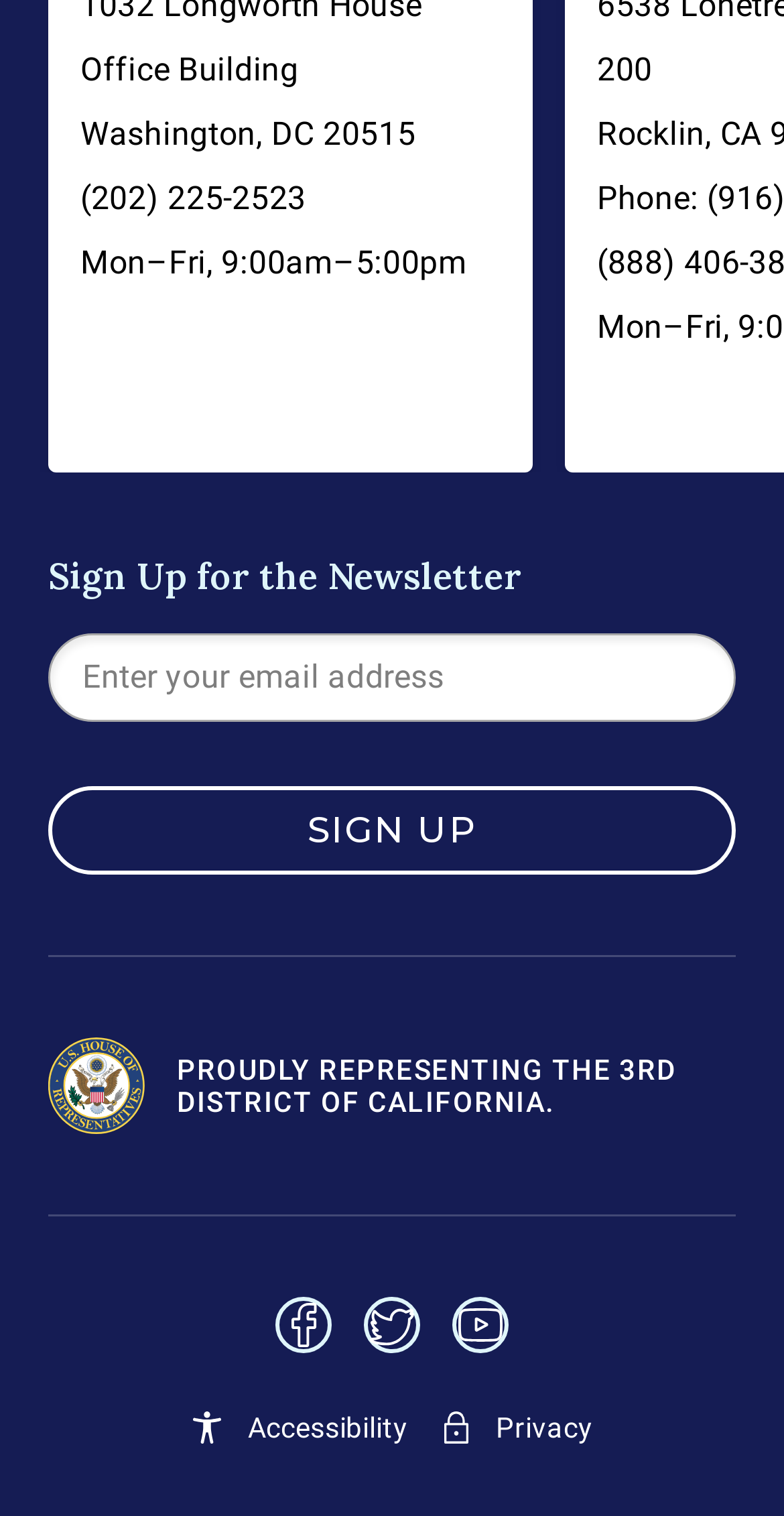Using the provided description Accessibility, find the bounding box coordinates for the UI element. Provide the coordinates in (top-left x, top-left y, bottom-right x, bottom-right y) format, ensuring all values are between 0 and 1.

[0.244, 0.926, 0.52, 0.958]